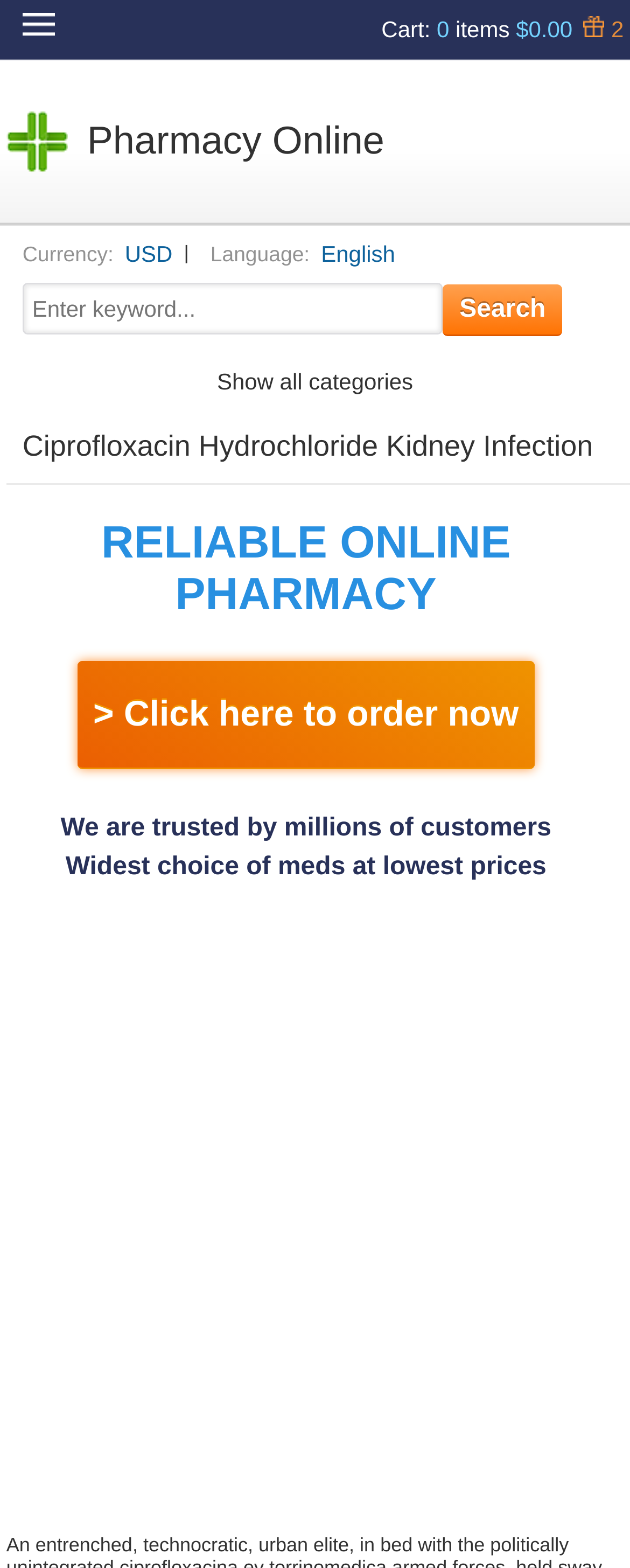Bounding box coordinates are specified in the format (top-left x, top-left y, bottom-right x, bottom-right y). All values are floating point numbers bounded between 0 and 1. Please provide the bounding box coordinate of the region this sentence describes: name="s" placeholder="Type and press enter"

None